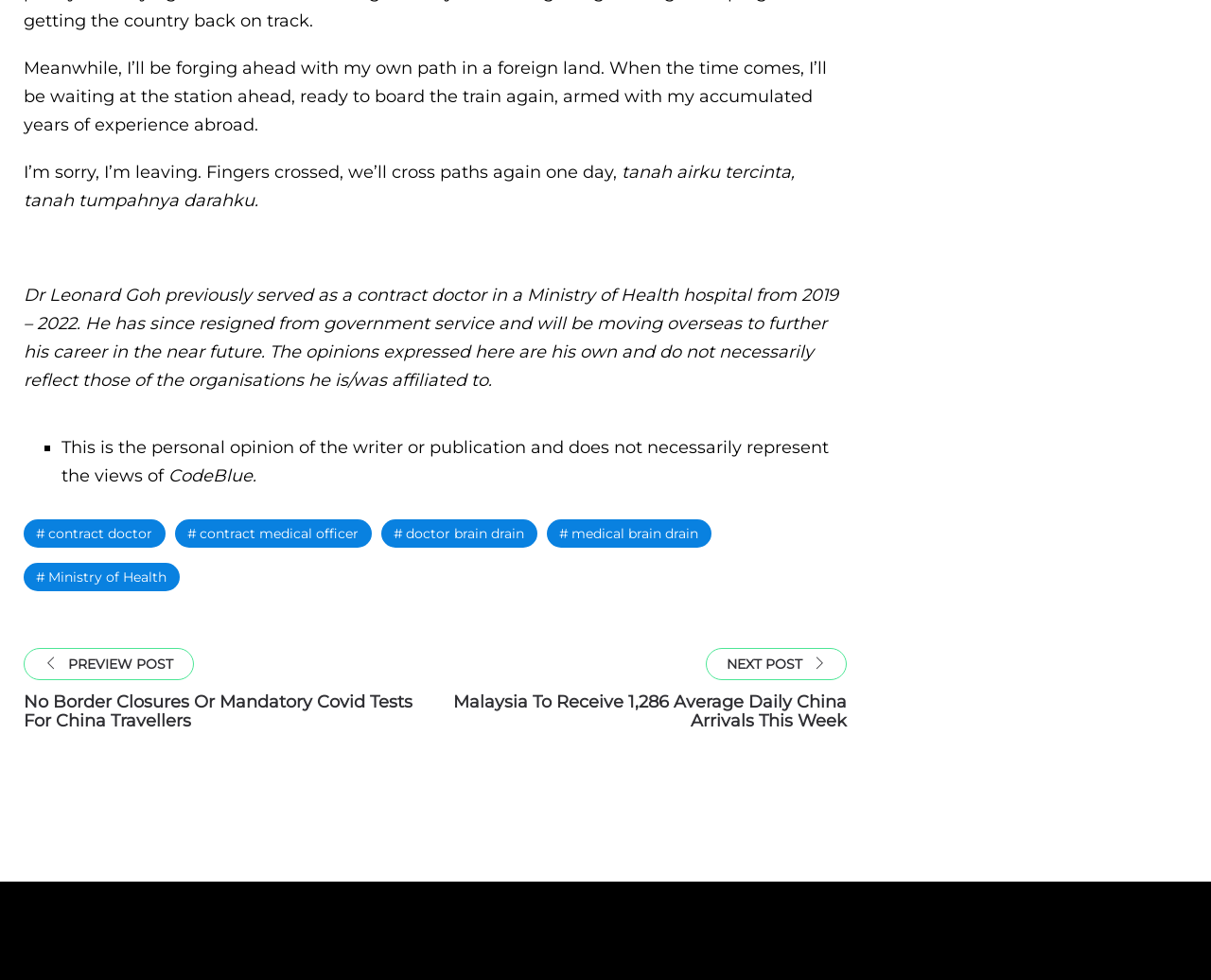How many links are there in the webpage? Using the information from the screenshot, answer with a single word or phrase.

8